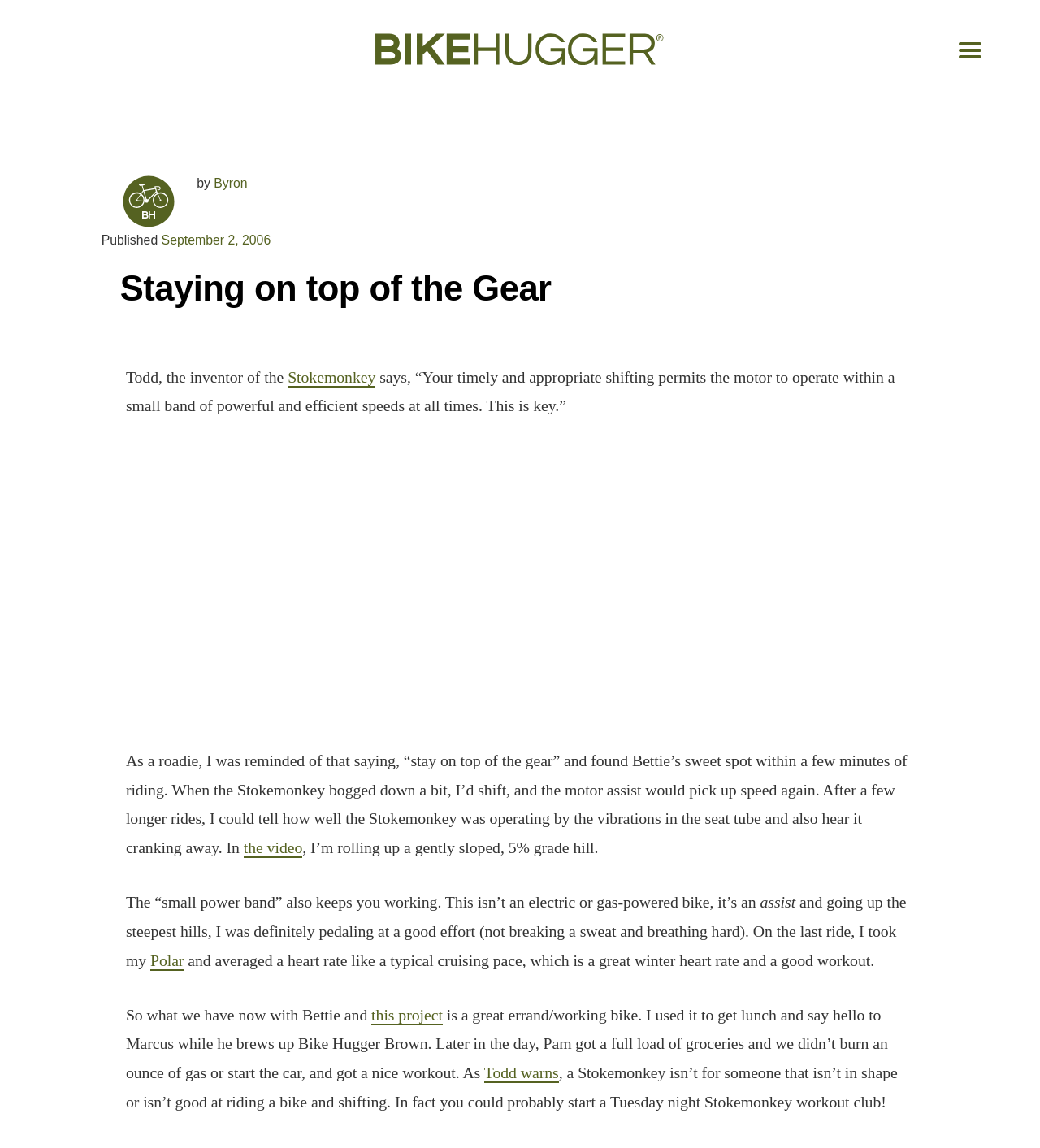What is the name of the project mentioned in the article?
Give a comprehensive and detailed explanation for the question.

The article mentions a project that is related to the Stokemonkey bike. The project is referred to as 'this project' in the text, suggesting that it is a specific initiative or endeavor.